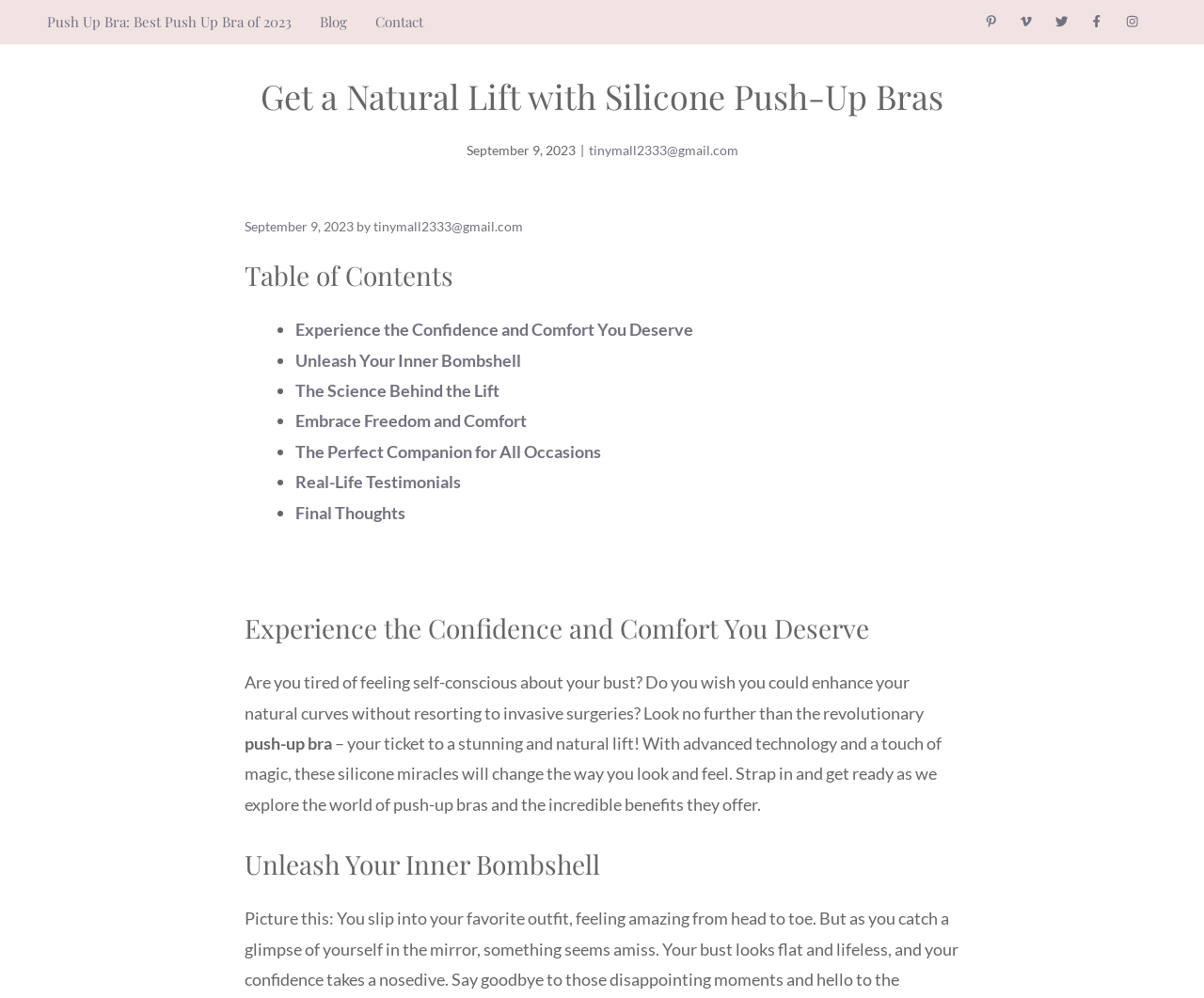Find the bounding box coordinates for the element described here: "Embrace Freedom and Comfort".

[0.245, 0.411, 0.438, 0.432]